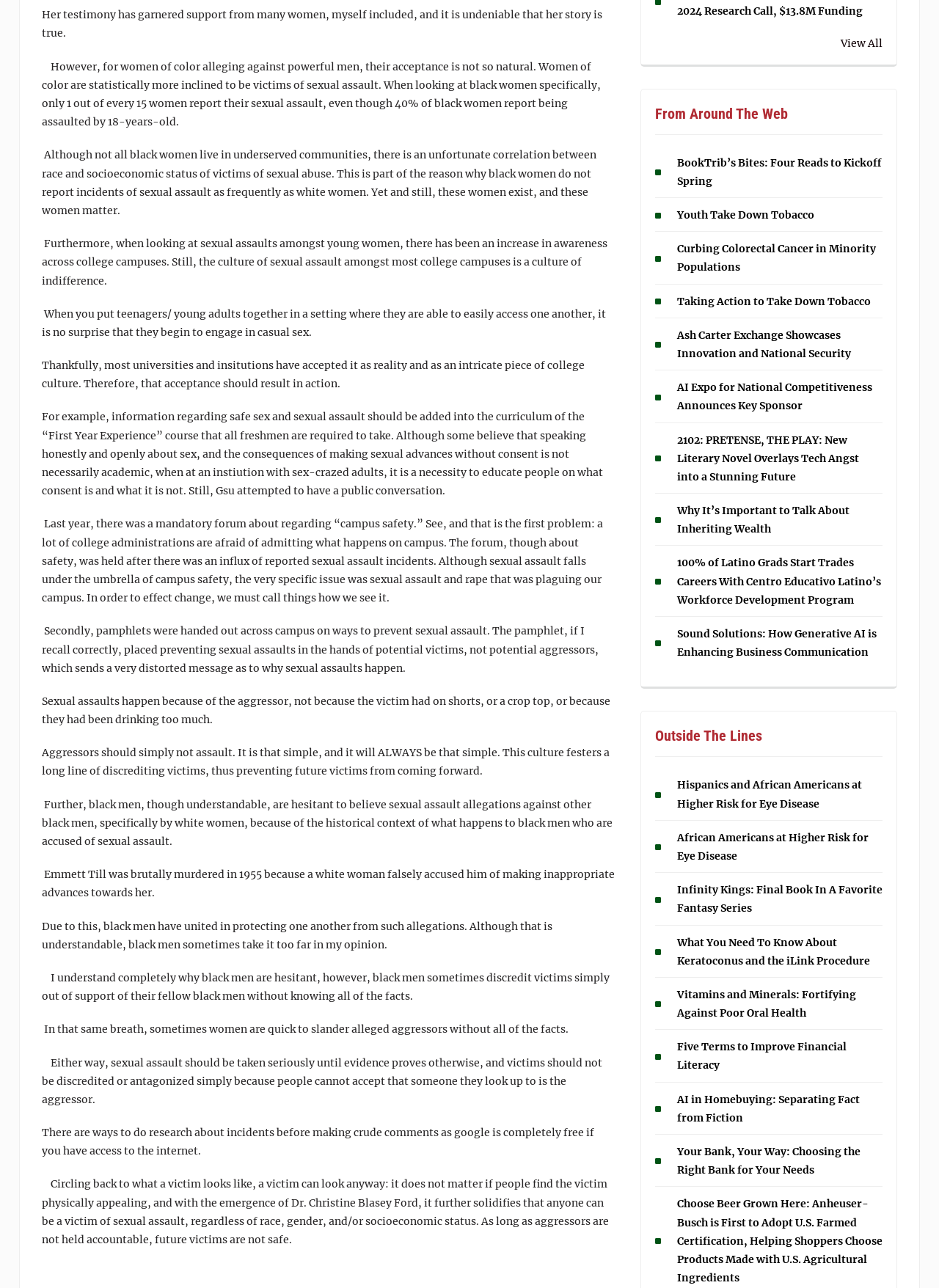Provide the bounding box coordinates of the HTML element this sentence describes: "← Entrada anterior". The bounding box coordinates consist of four float numbers between 0 and 1, i.e., [left, top, right, bottom].

None